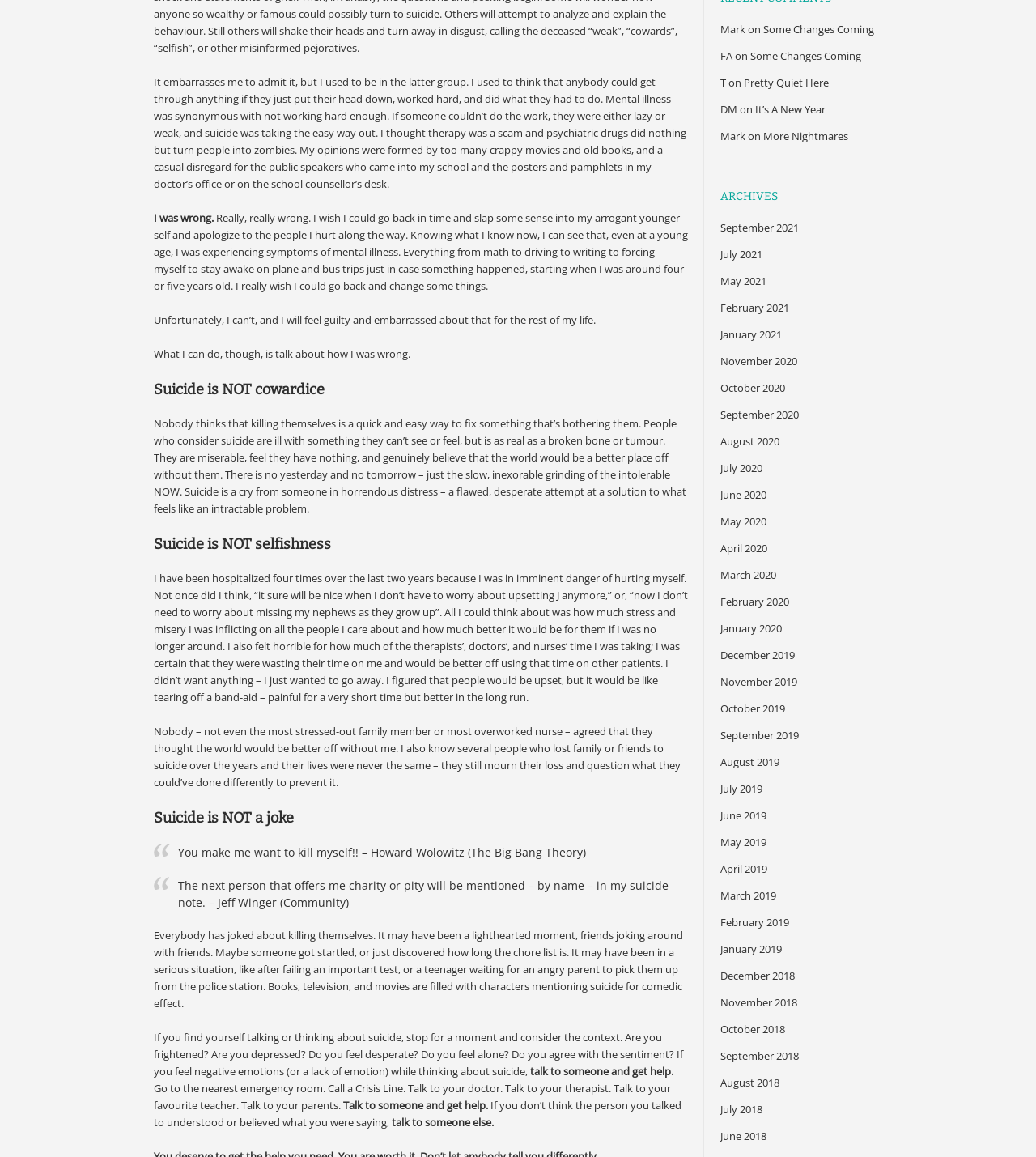Using the provided element description "Mark", determine the bounding box coordinates of the UI element.

[0.695, 0.019, 0.72, 0.031]